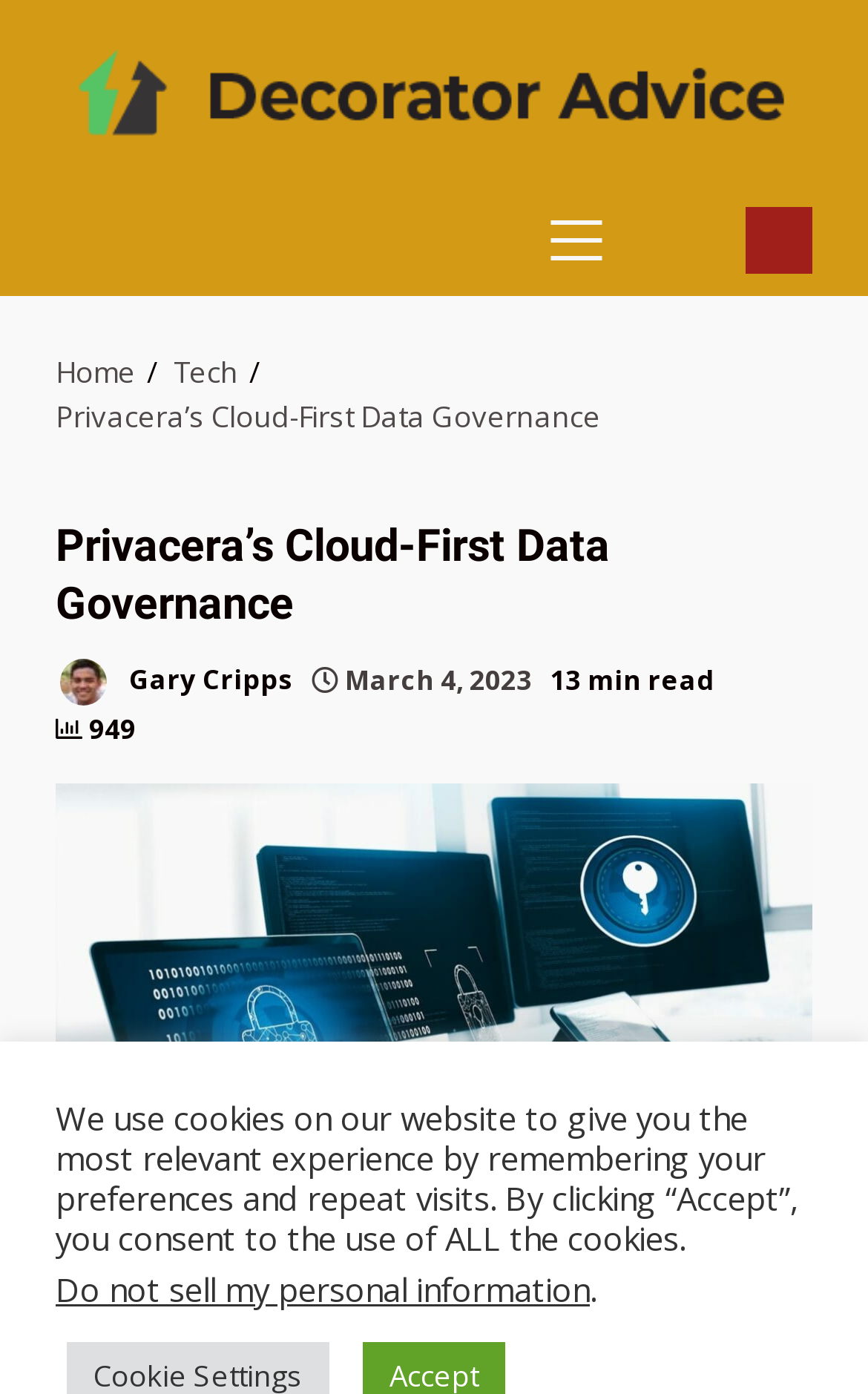What is the category of the current article? Based on the screenshot, please respond with a single word or phrase.

Tech